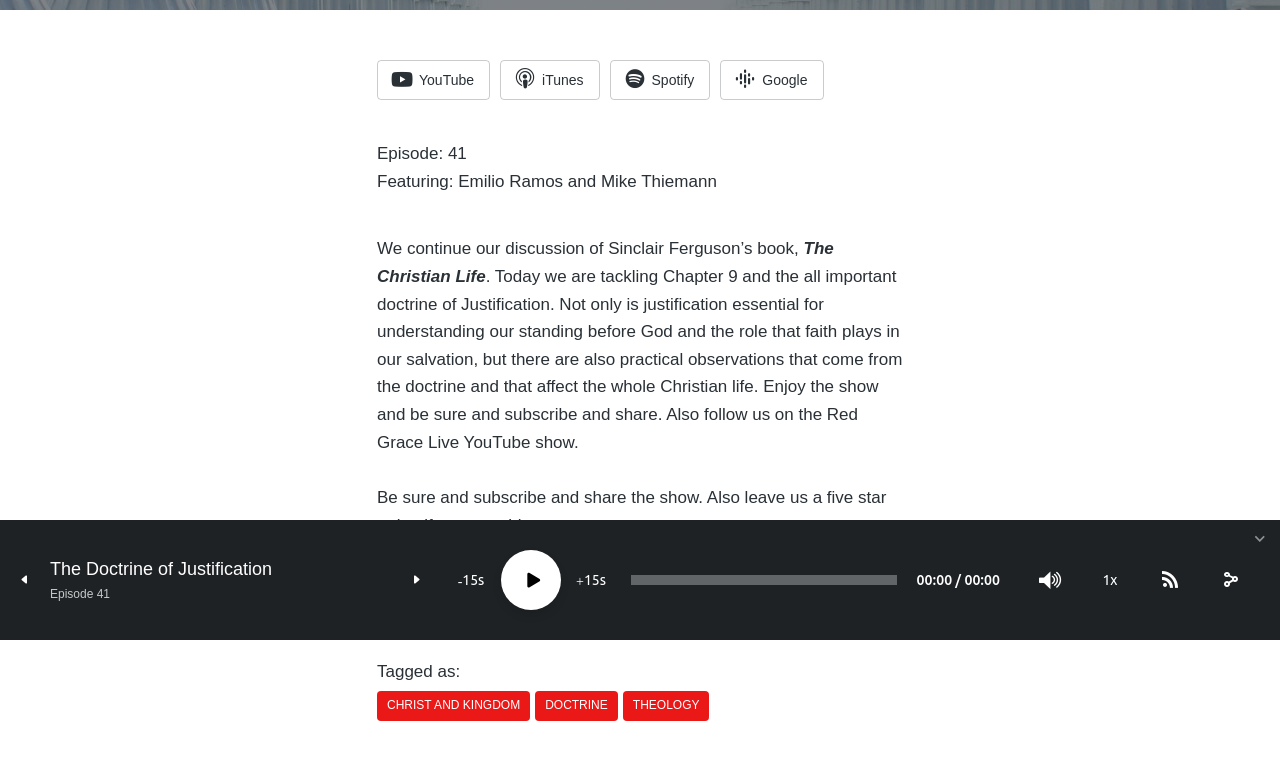Identify the bounding box coordinates for the UI element described as: "theology".

[0.487, 0.911, 0.554, 0.95]